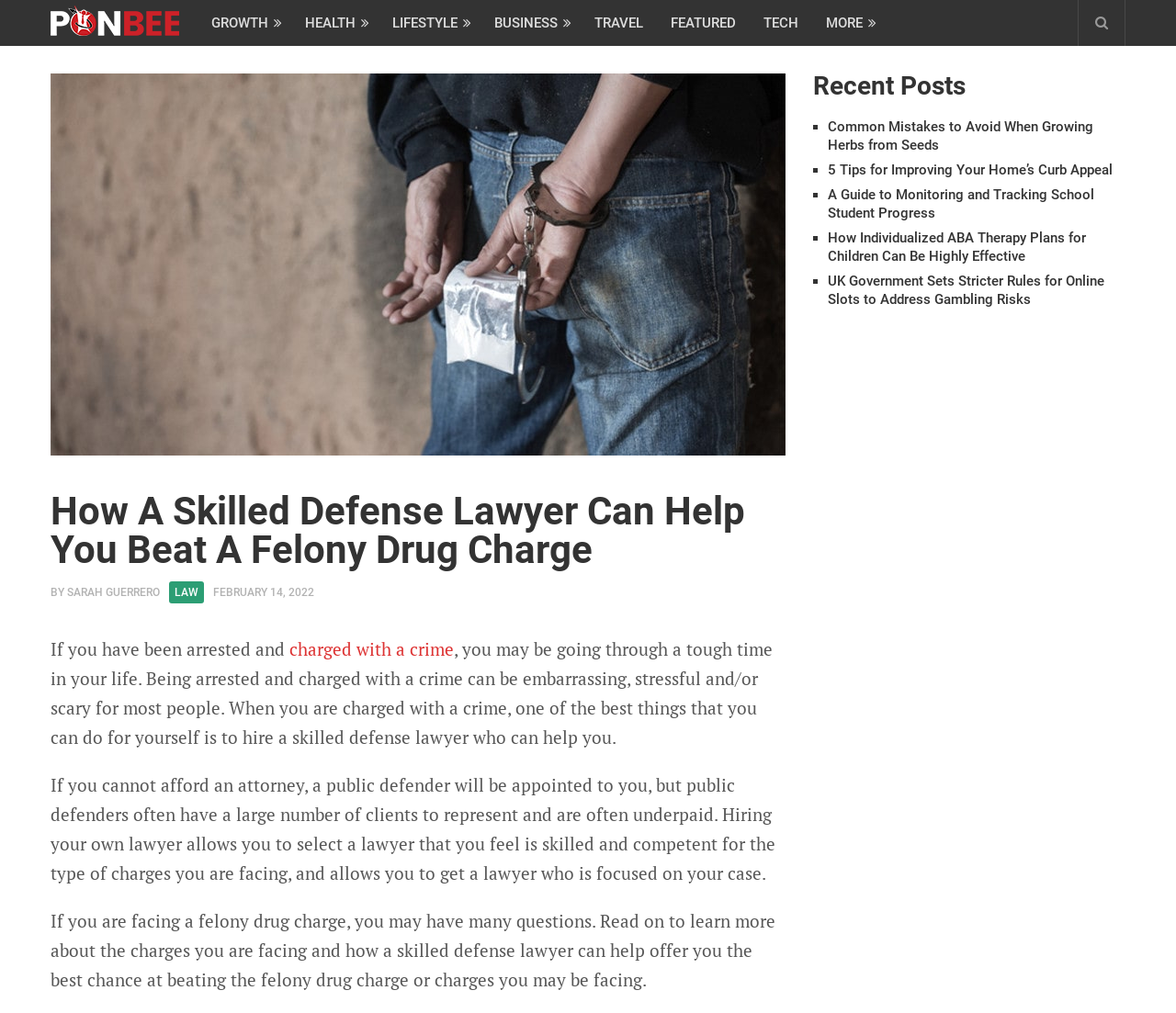Kindly determine the bounding box coordinates for the area that needs to be clicked to execute this instruction: "View 'Recent Posts'".

[0.691, 0.073, 0.957, 0.098]